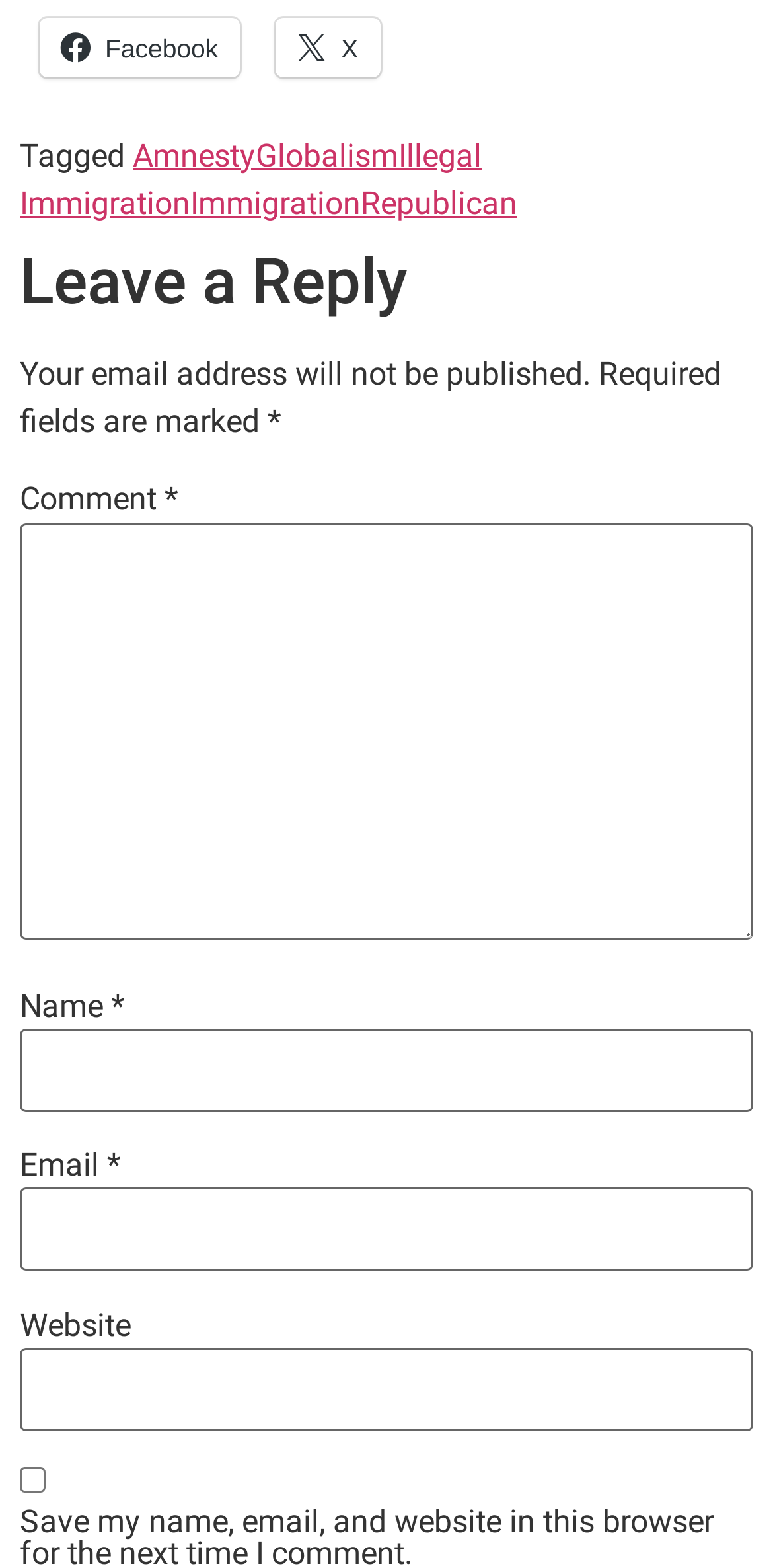Using the provided element description, identify the bounding box coordinates as (top-left x, top-left y, bottom-right x, bottom-right y). Ensure all values are between 0 and 1. Description: Illegal Immigration

[0.026, 0.087, 0.623, 0.141]